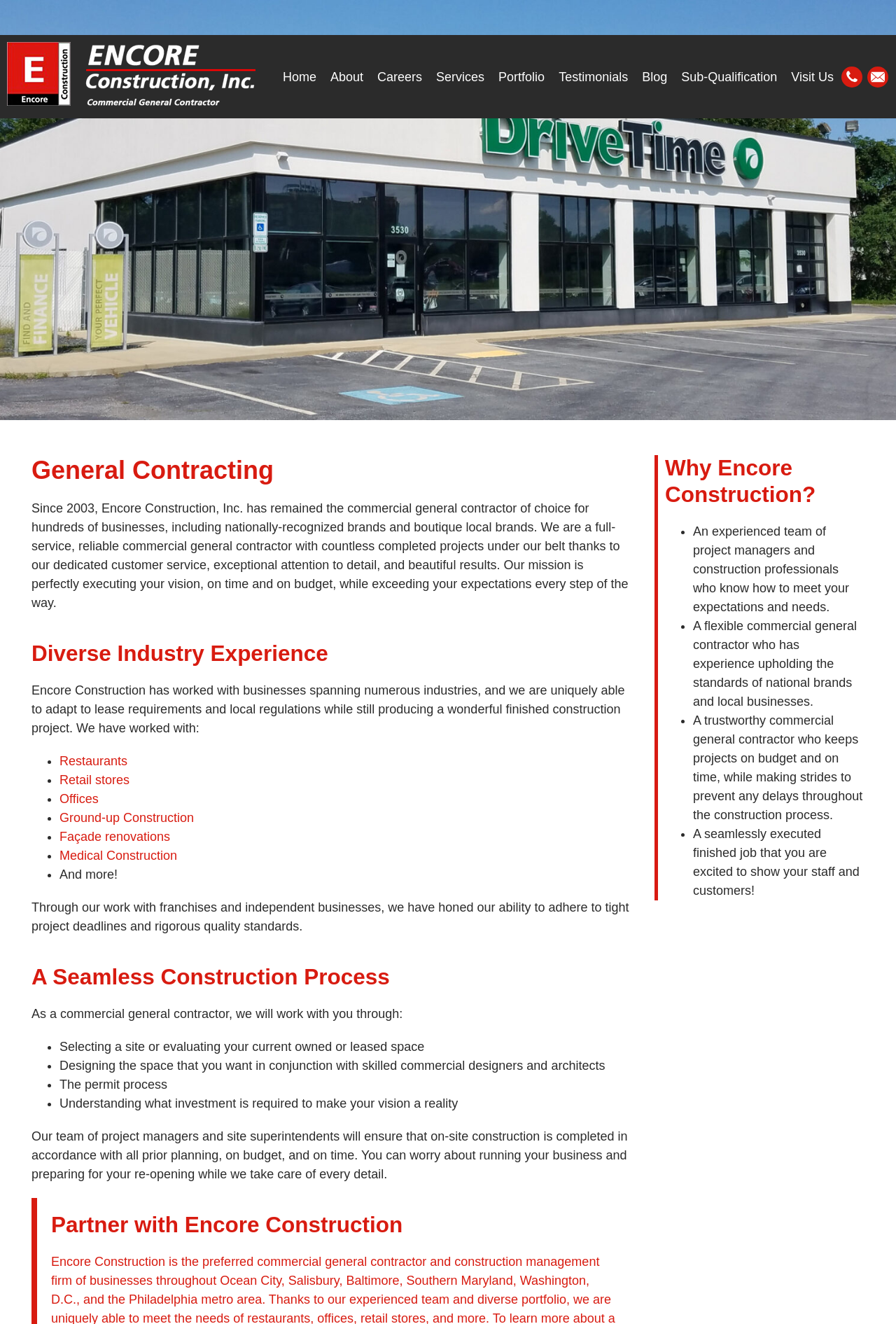Specify the bounding box coordinates of the element's area that should be clicked to execute the given instruction: "Click the 'Home' link". The coordinates should be four float numbers between 0 and 1, i.e., [left, top, right, bottom].

[0.308, 0.045, 0.361, 0.071]